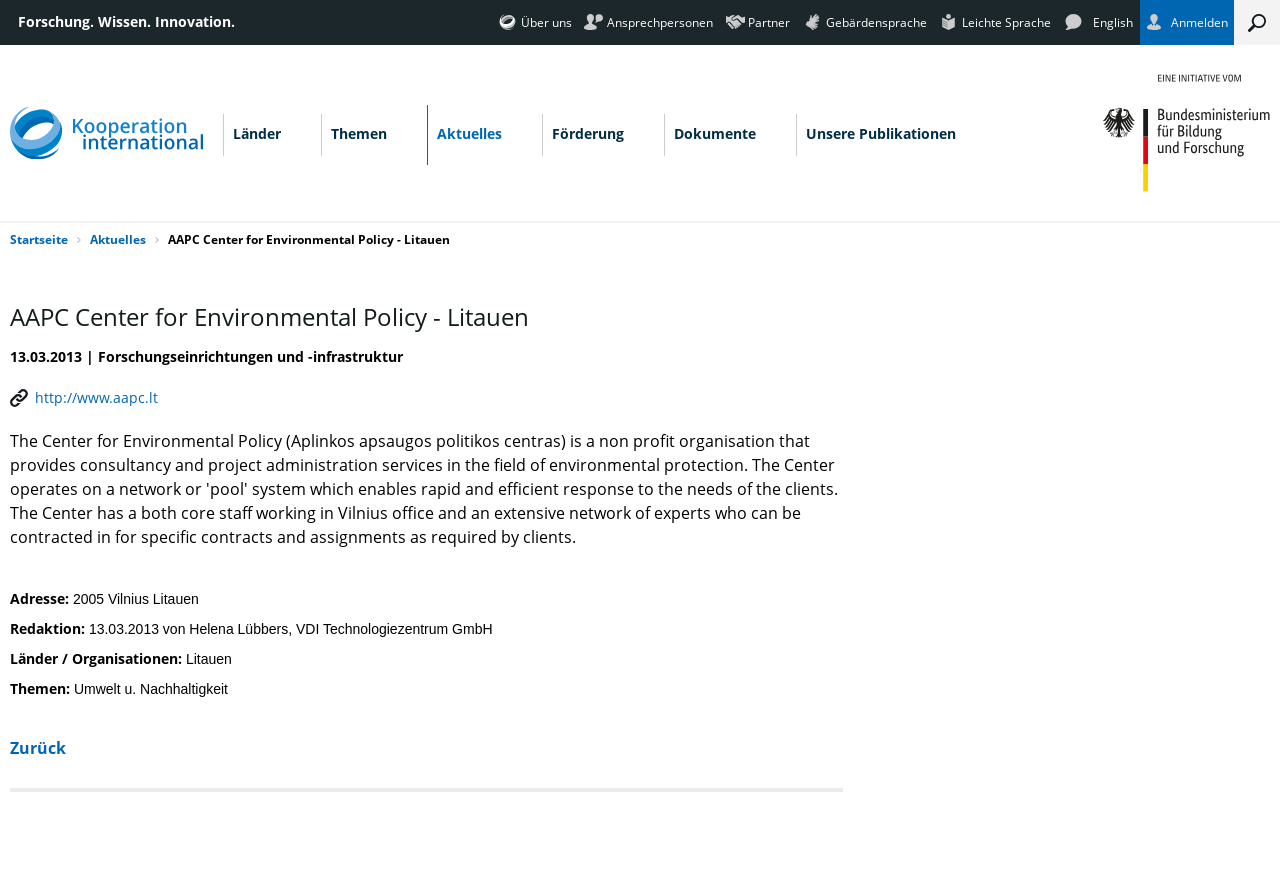Find the coordinates for the bounding box of the element with this description: "Startseite".

[0.008, 0.266, 0.053, 0.281]